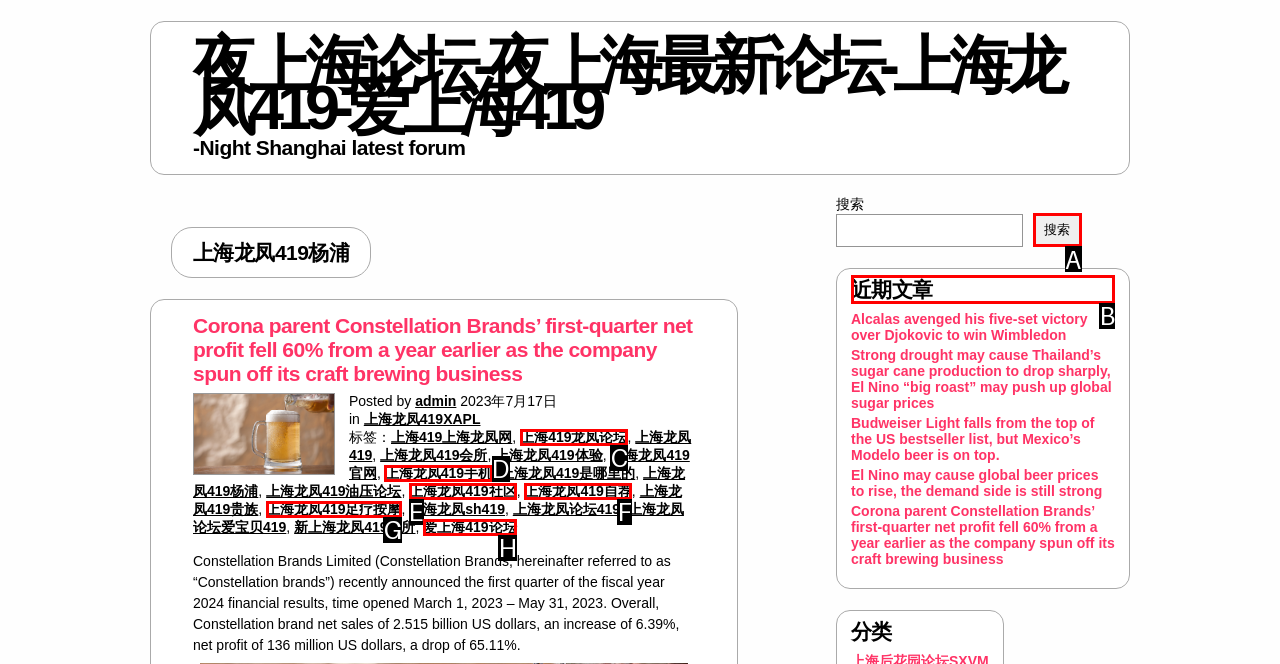Determine the letter of the UI element that you need to click to perform the task: View recent articles.
Provide your answer with the appropriate option's letter.

B